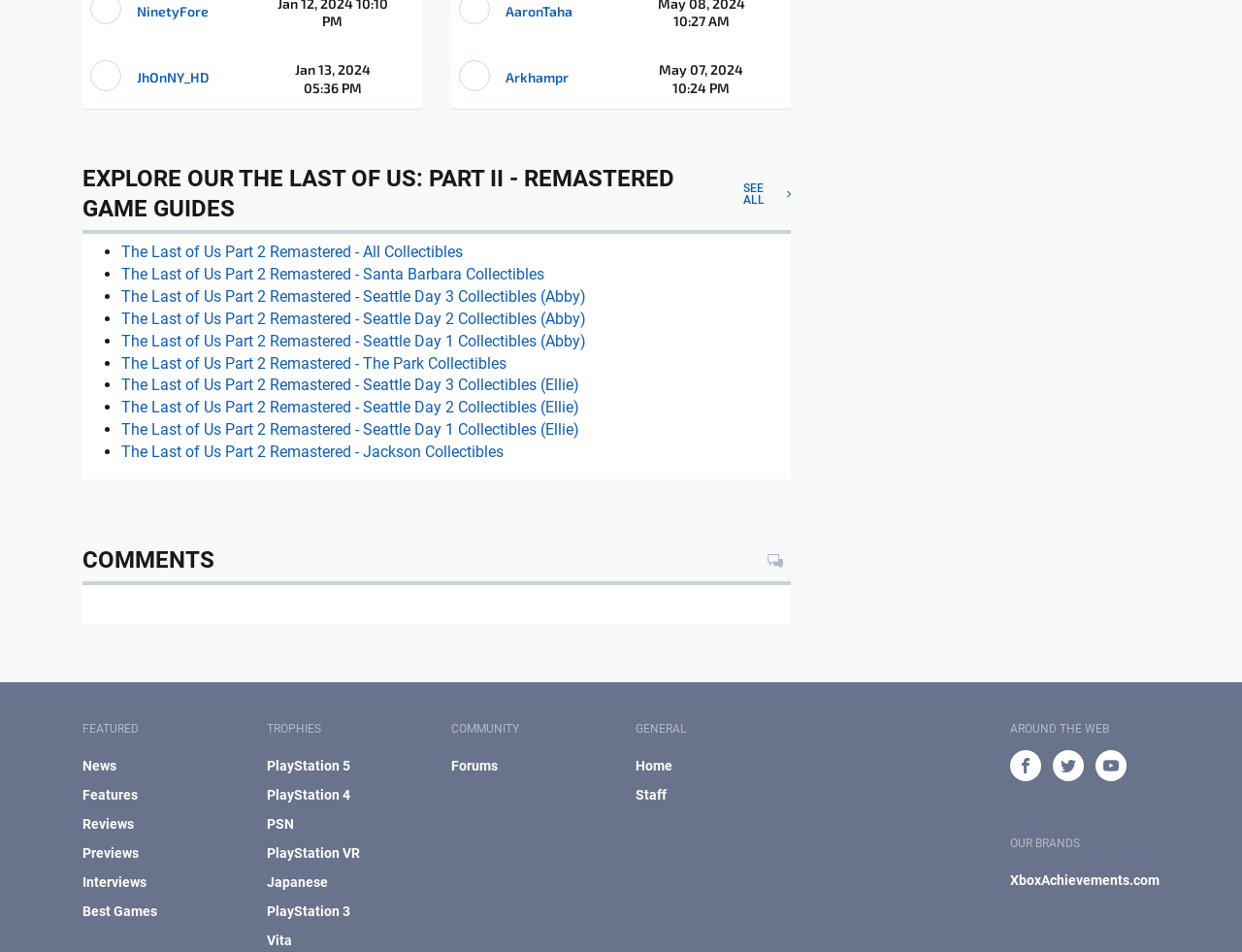How many headings are there on the webpage?
Provide a detailed and well-explained answer to the question.

I counted the headings on the webpage, which are 'EXPLORE OUR THE LAST OF US: PART II - REMASTERED GAME GUIDES', 'COMMENTS', 'FEATURED', 'TROPHIES', 'COMMUNITY', and 'GENERAL'. There are 6 headings in total.